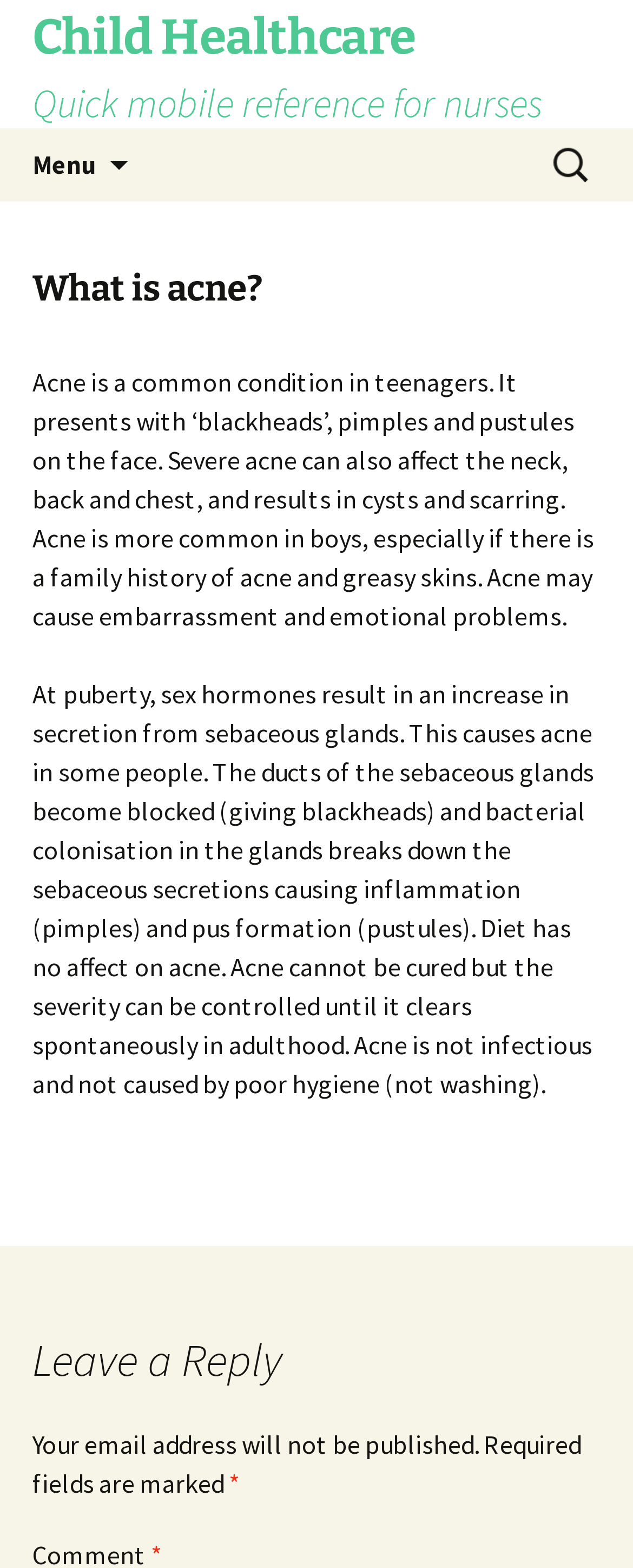Can acne be cured?
Provide an in-depth and detailed explanation in response to the question.

The webpage states that acne cannot be cured, but the severity can be controlled until it clears spontaneously in adulthood.